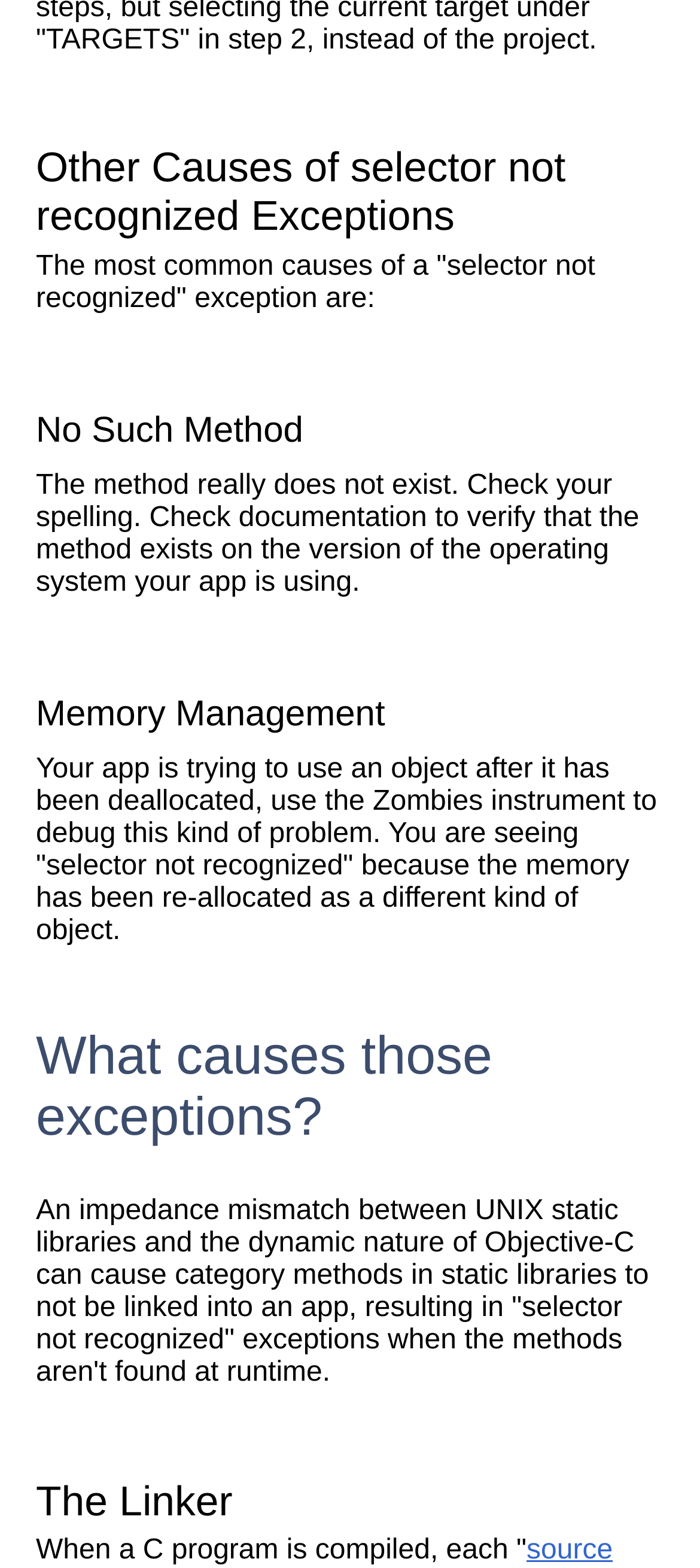Locate the bounding box of the UI element described in the following text: "source file".

[0.051, 0.825, 0.875, 0.865]